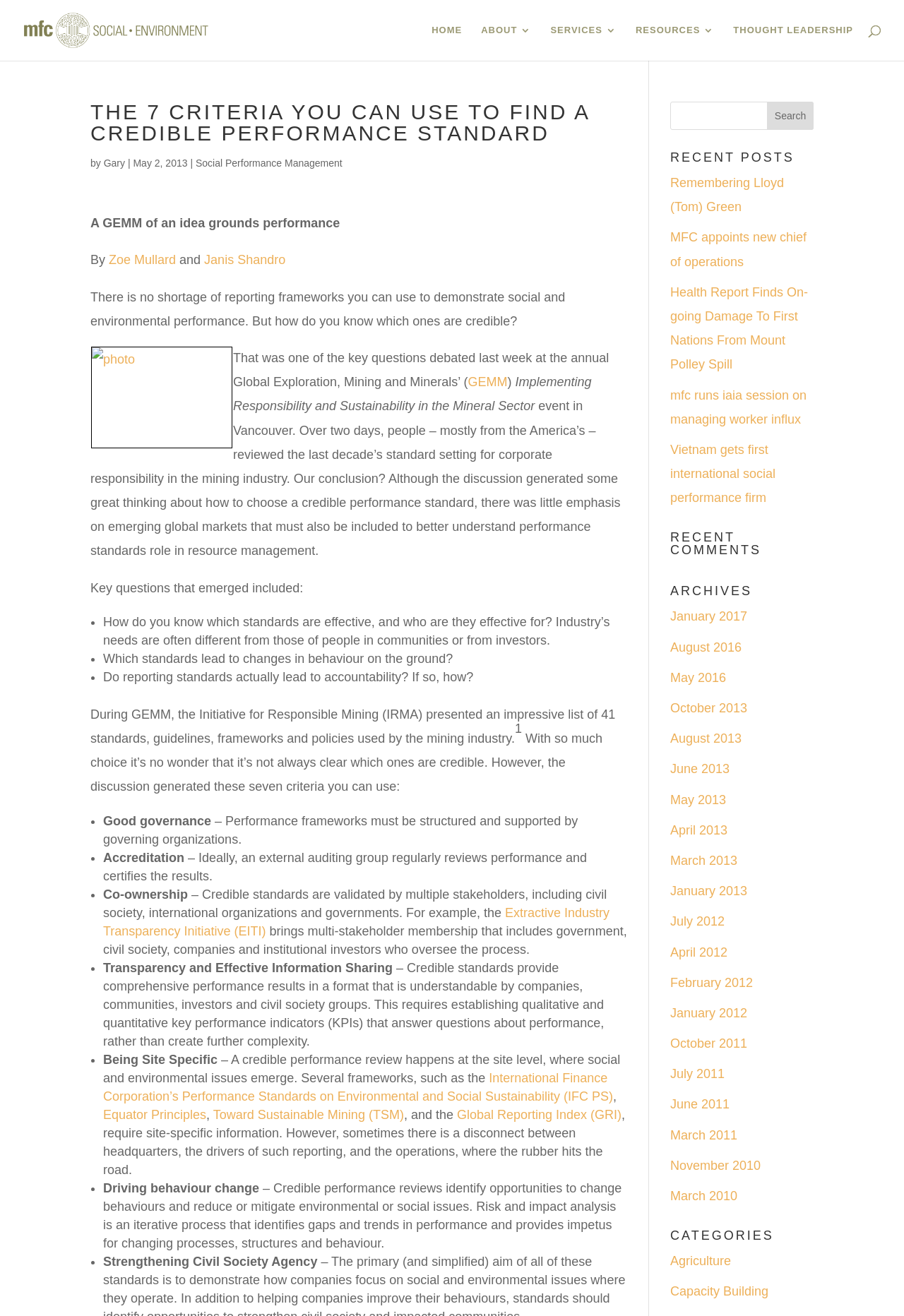From the details in the image, provide a thorough response to the question: What is the title of the article?

I looked at the heading element on the webpage and found the title of the article, which is 'THE 7 CRITERIA YOU CAN USE TO FIND A CREDIBLE PERFORMANCE STANDARD'.